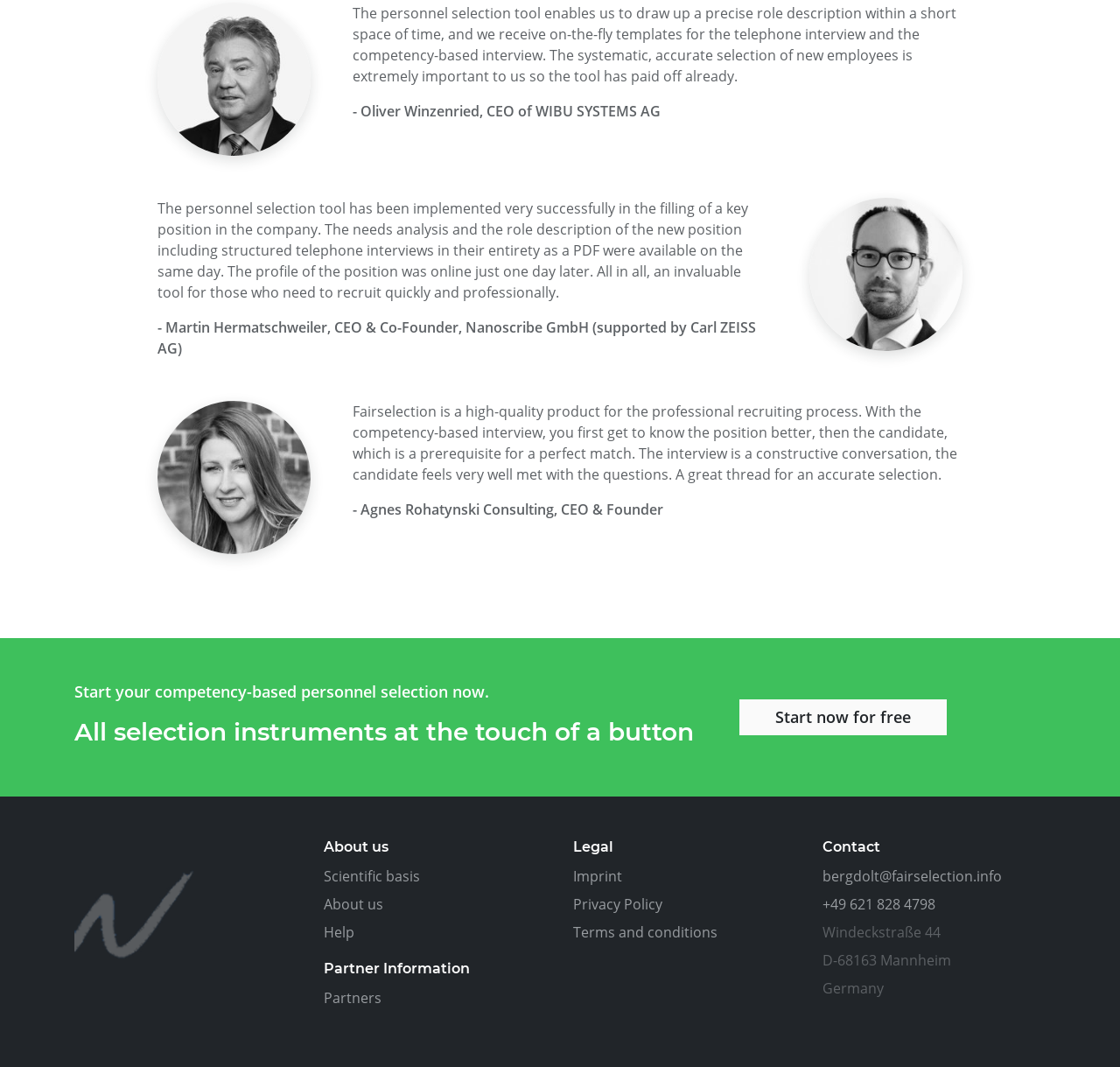Locate and provide the bounding box coordinates for the HTML element that matches this description: "+49 621 828 4798".

[0.734, 0.839, 0.835, 0.857]